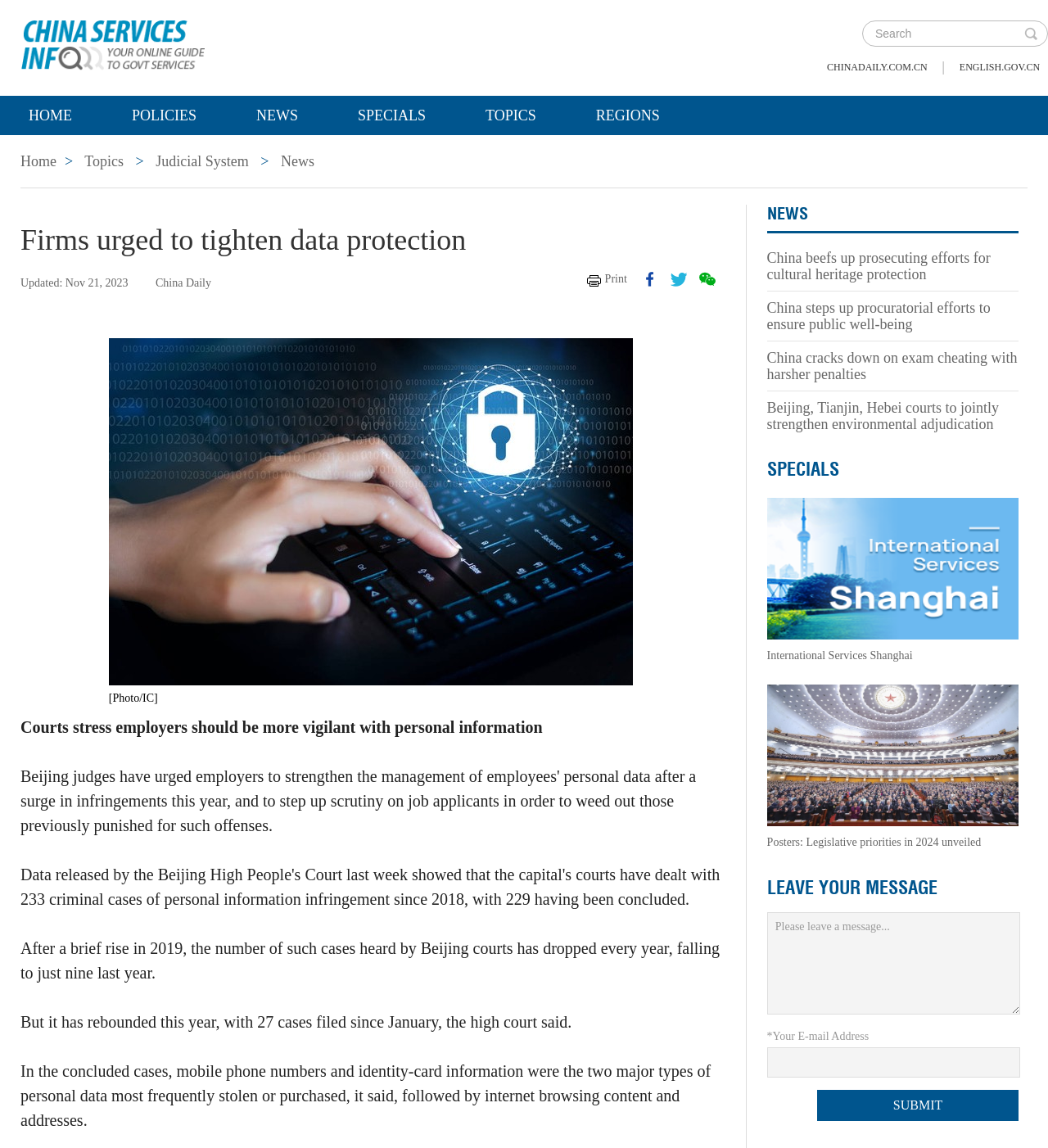Analyze the image and give a detailed response to the question:
What is the purpose of the textbox at the bottom of the webpage?

The textbox at the bottom of the webpage is located below the 'LEAVE YOUR MESSAGE' heading, and it is accompanied by a 'Submit' button. This suggests that the purpose of the textbox is for users to leave a message or provide feedback.